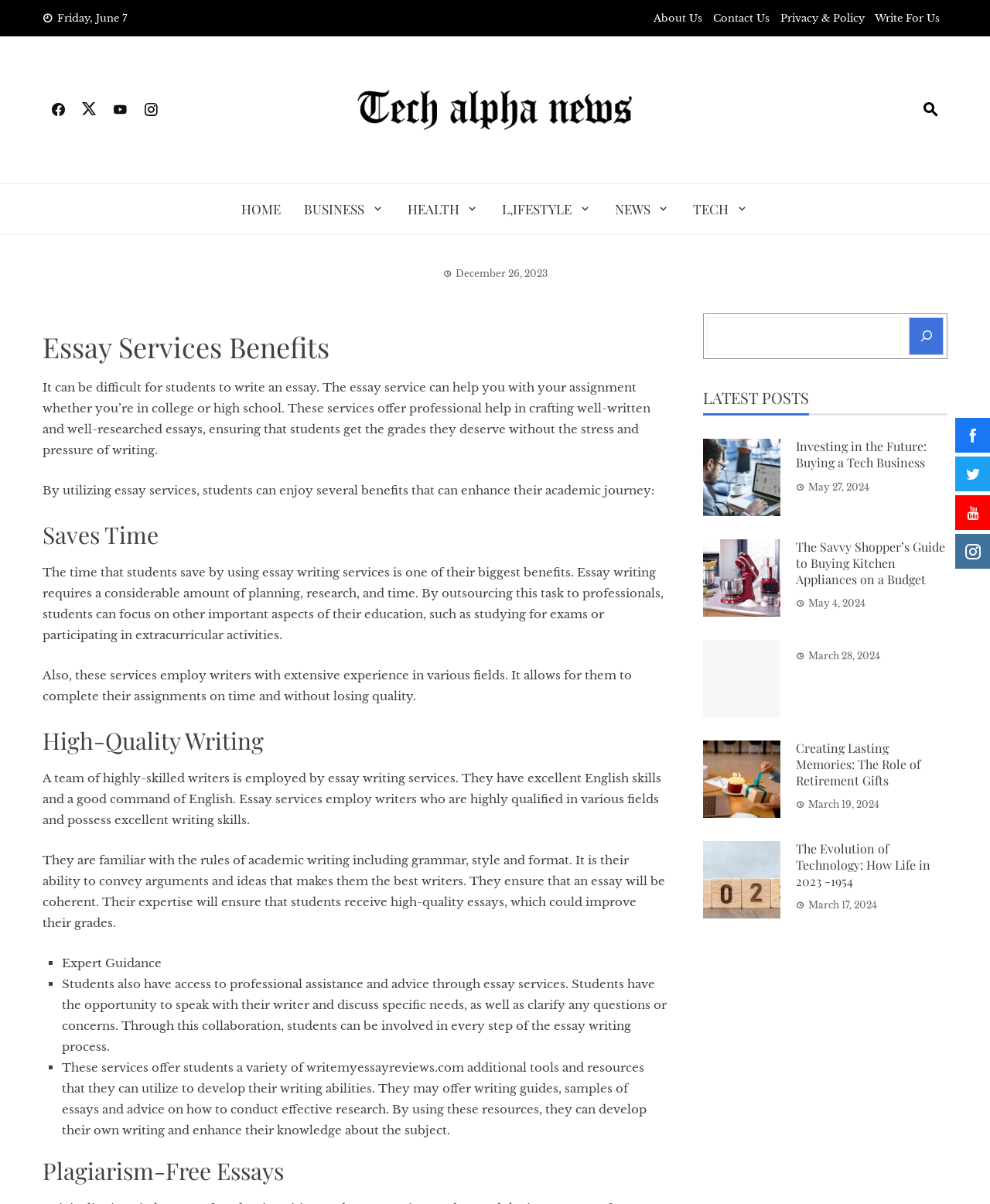Please determine the bounding box coordinates of the element's region to click in order to carry out the following instruction: "Read the 'Essay Services Benefits' article". The coordinates should be four float numbers between 0 and 1, i.e., [left, top, right, bottom].

[0.043, 0.273, 0.674, 0.303]